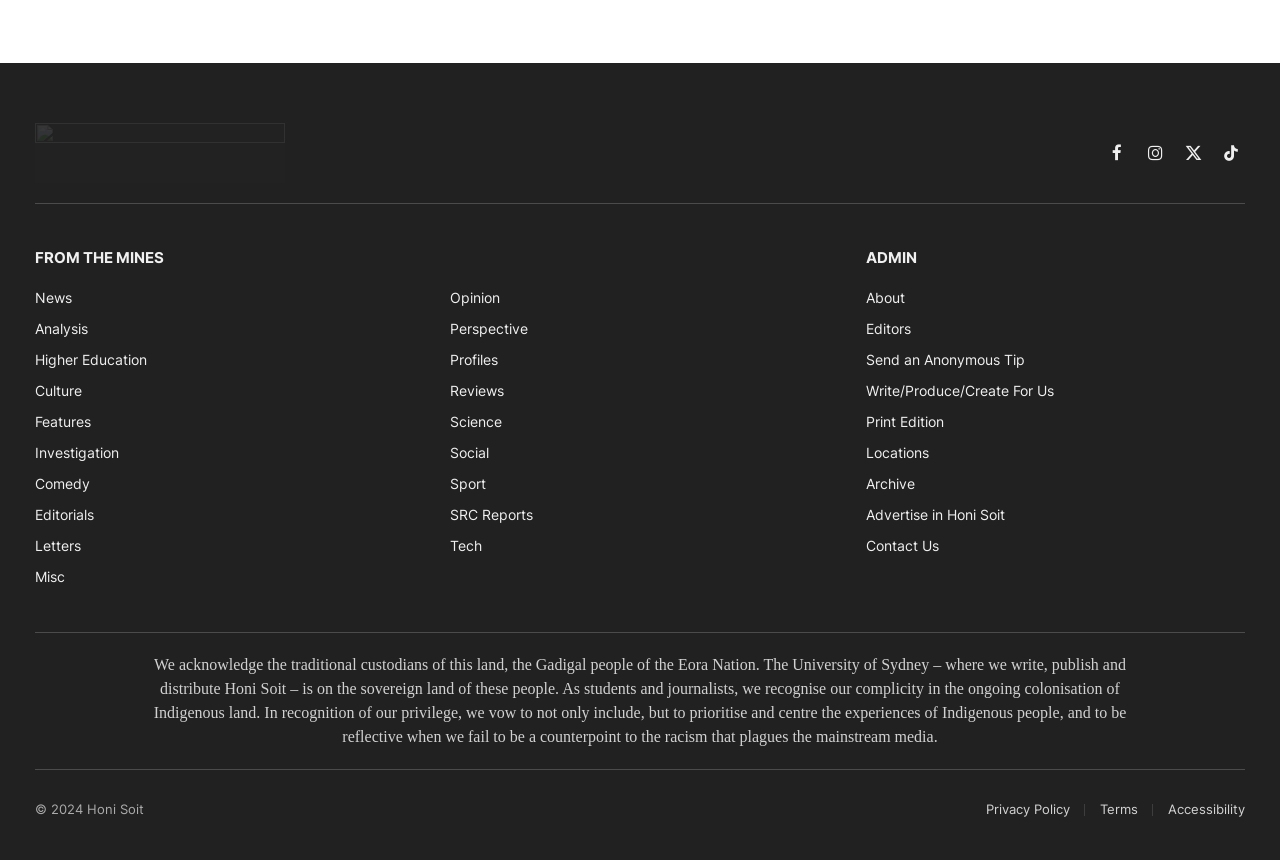Find the bounding box coordinates of the element to click in order to complete this instruction: "Go to Facebook page". The bounding box coordinates must be four float numbers between 0 and 1, denoted as [left, top, right, bottom].

[0.862, 0.162, 0.883, 0.193]